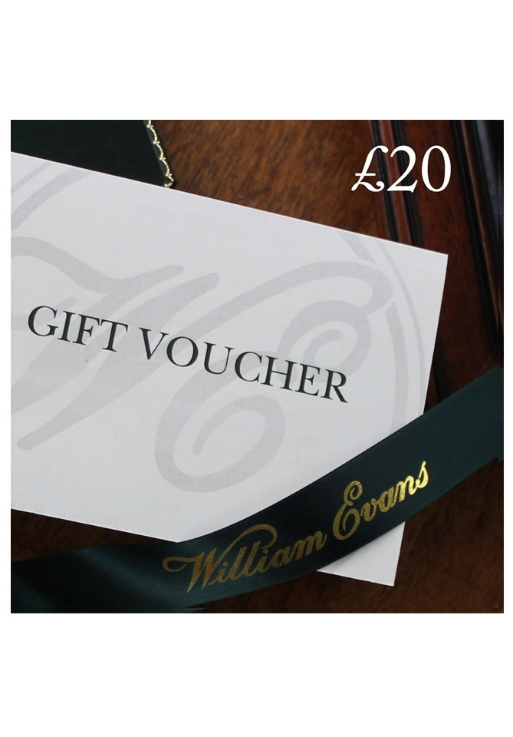Provide a short answer to the following question with just one word or phrase: What is the monetary value of the gift voucher?

£20